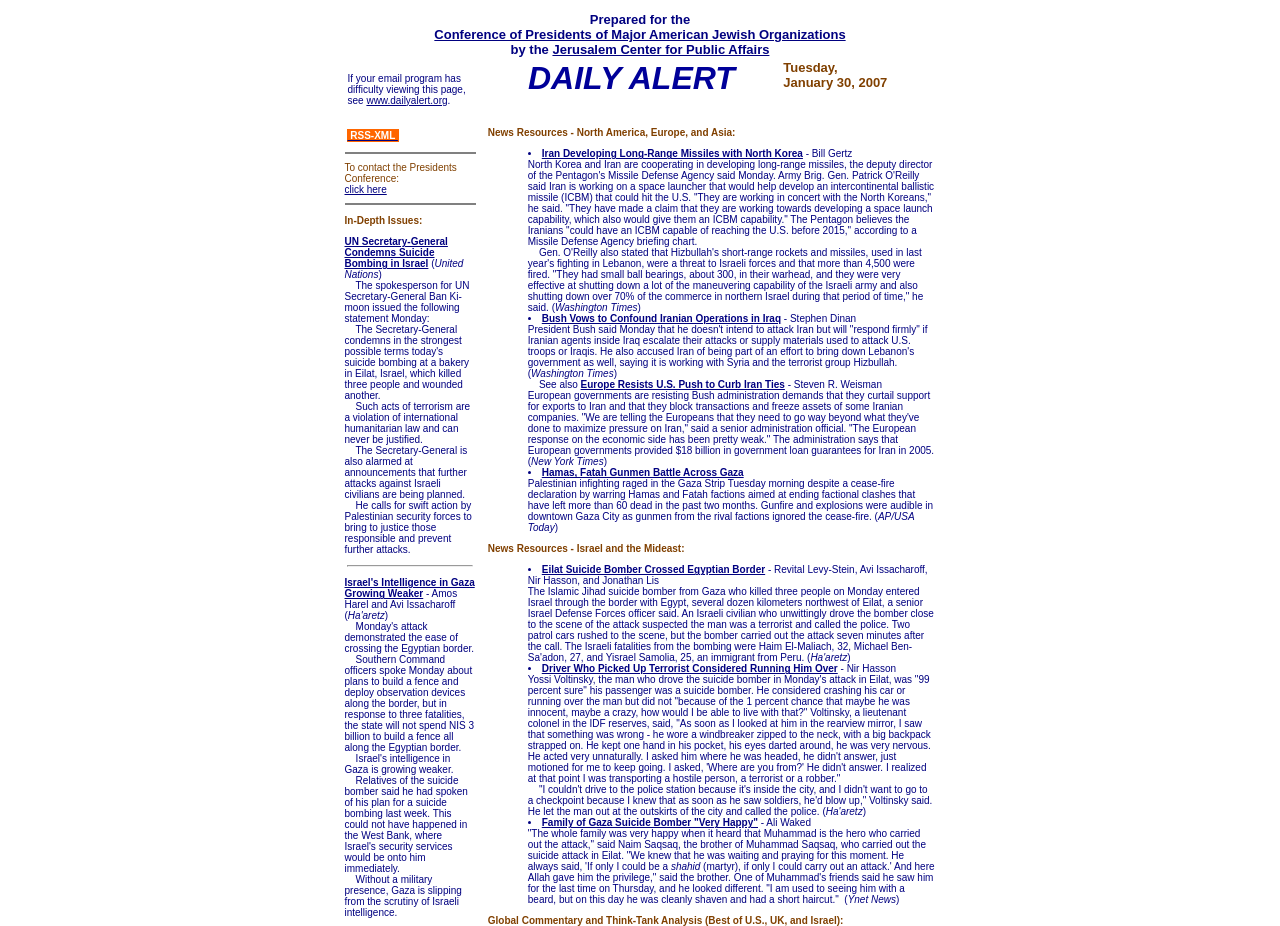Could you determine the bounding box coordinates of the clickable element to complete the instruction: "Click on the RSS-XML link"? Provide the coordinates as four float numbers between 0 and 1, i.e., [left, top, right, bottom].

[0.271, 0.135, 0.311, 0.154]